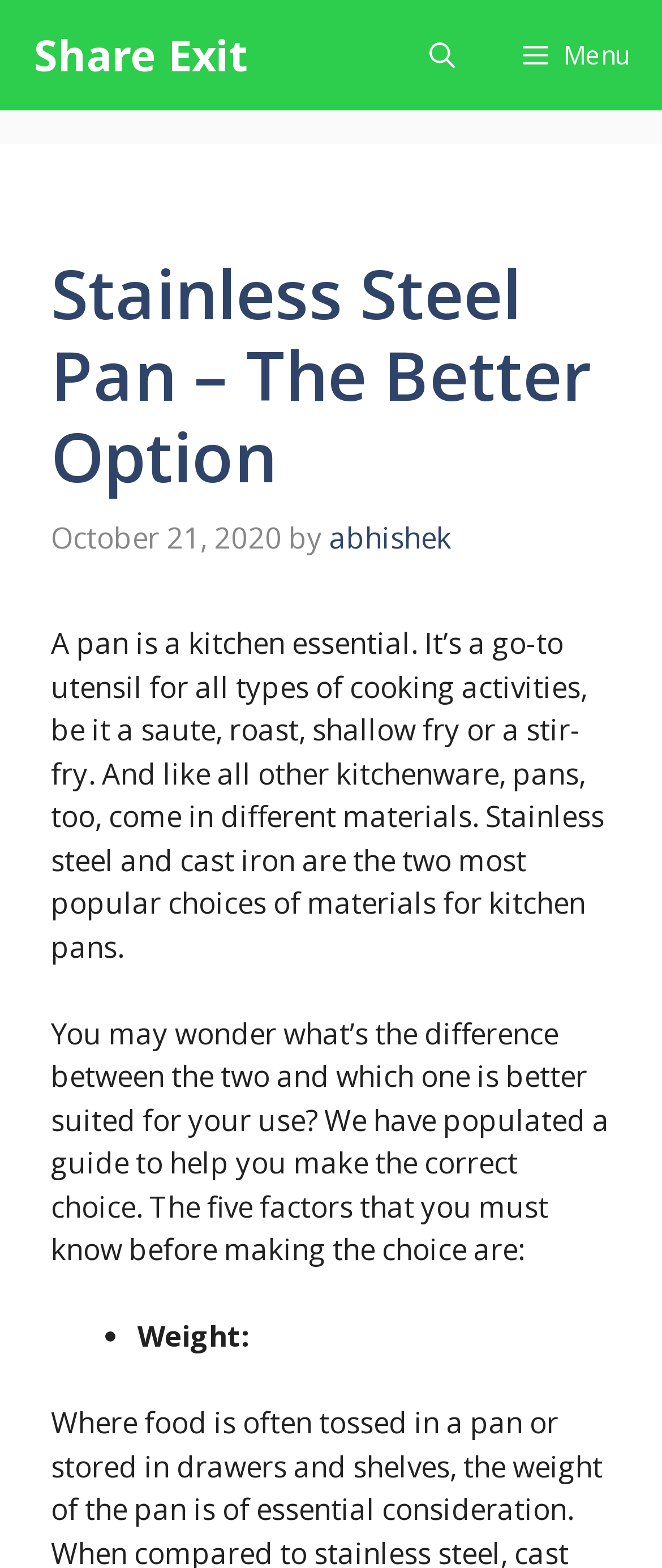What is the date of the article?
Answer the question with a single word or phrase, referring to the image.

October 21, 2020